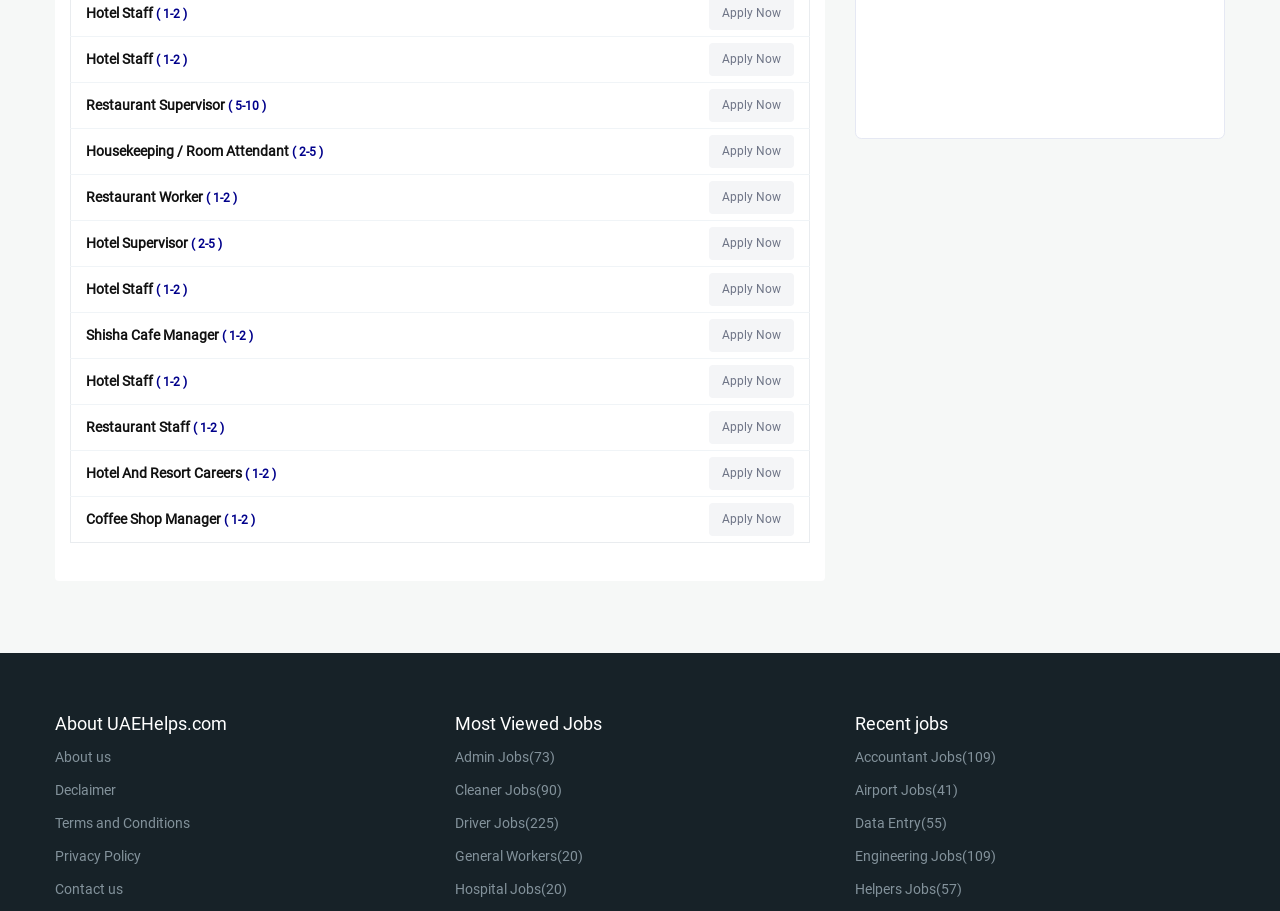Please locate the bounding box coordinates of the element that needs to be clicked to achieve the following instruction: "Explore Admin Jobs". The coordinates should be four float numbers between 0 and 1, i.e., [left, top, right, bottom].

[0.355, 0.822, 0.434, 0.839]